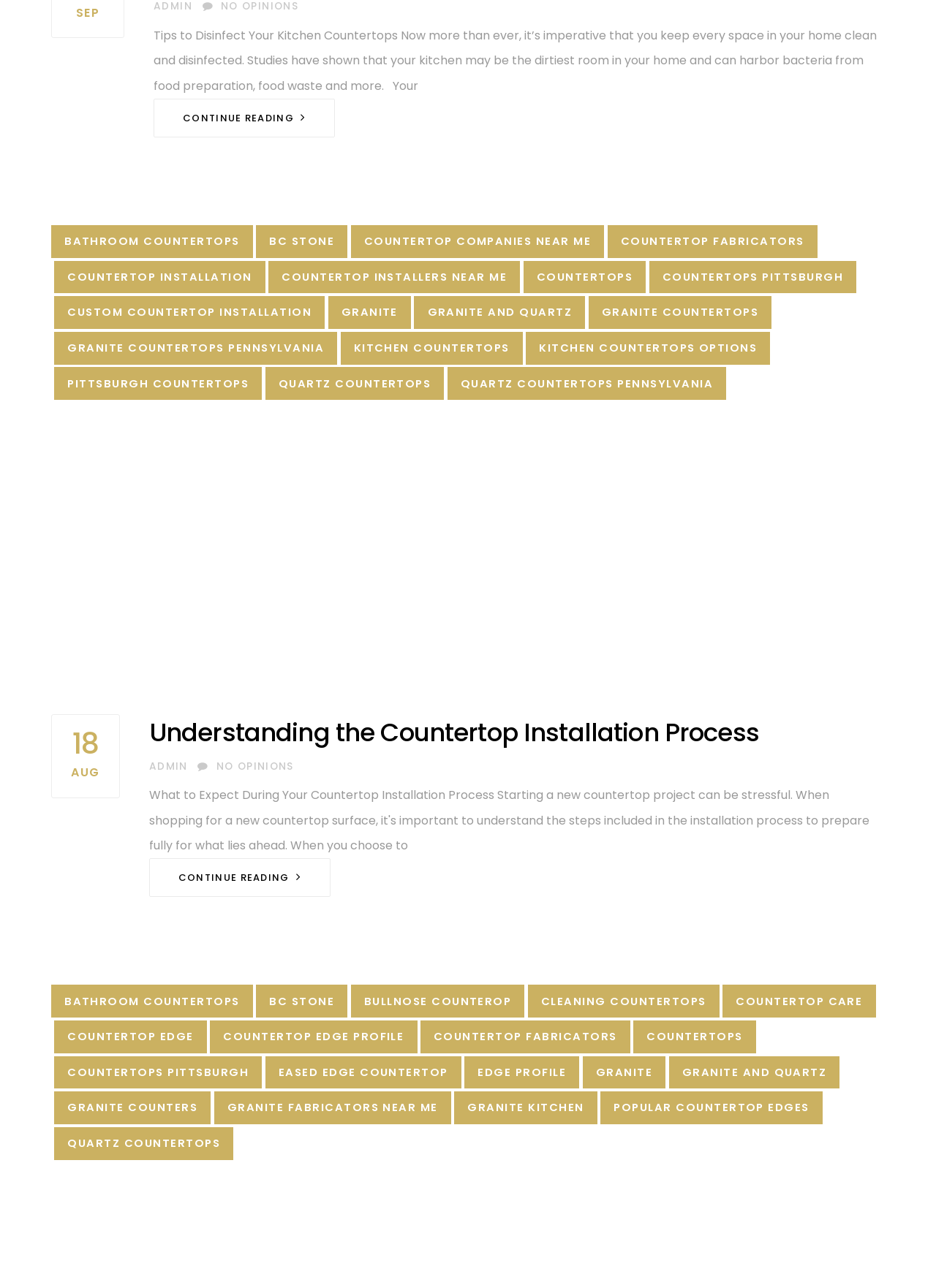Who is the author of the article?
Make sure to answer the question with a detailed and comprehensive explanation.

The author of the article is listed as 'Admin', which suggests that the article may be a blog post or other type of content written by an administrator or contributor to the website.